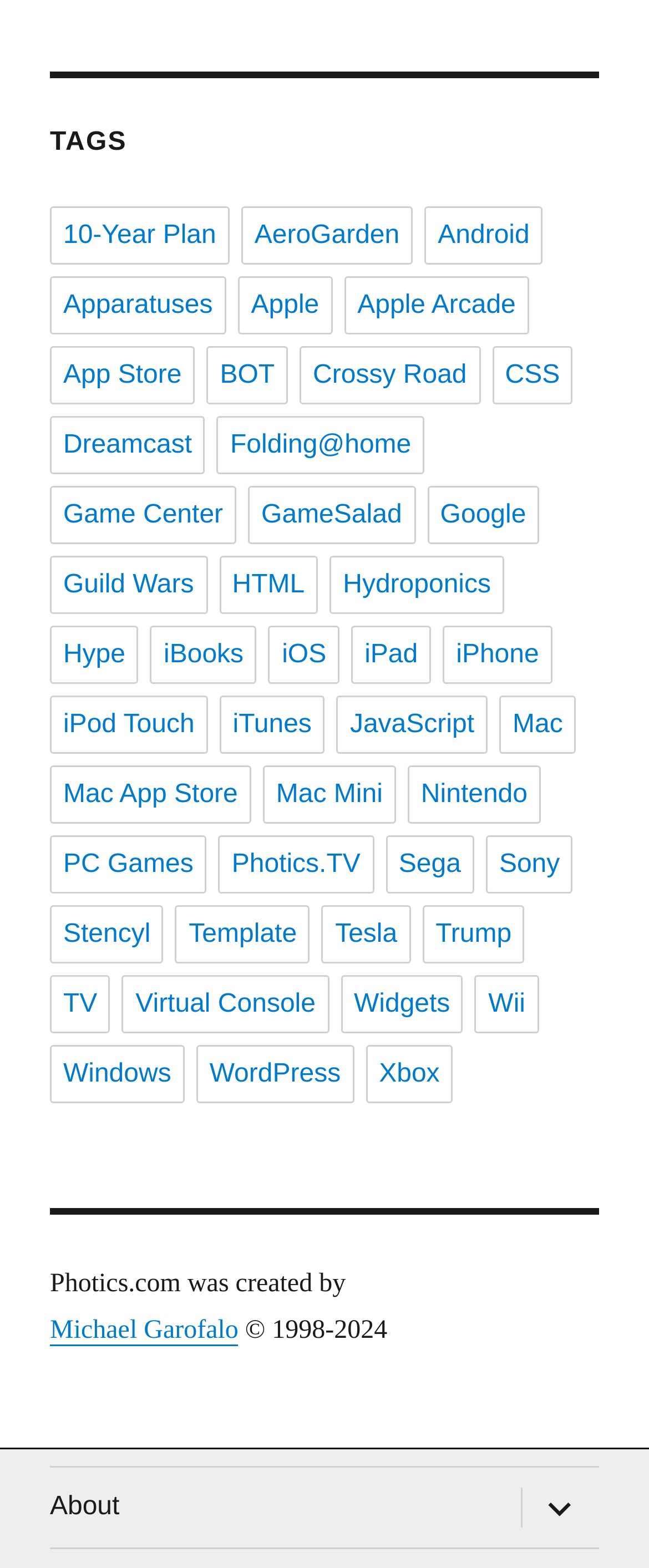Bounding box coordinates are to be given in the format (top-left x, top-left y, bottom-right x, bottom-right y). All values must be floating point numbers between 0 and 1. Provide the bounding box coordinate for the UI element described as: GameSalad

[0.382, 0.31, 0.64, 0.347]